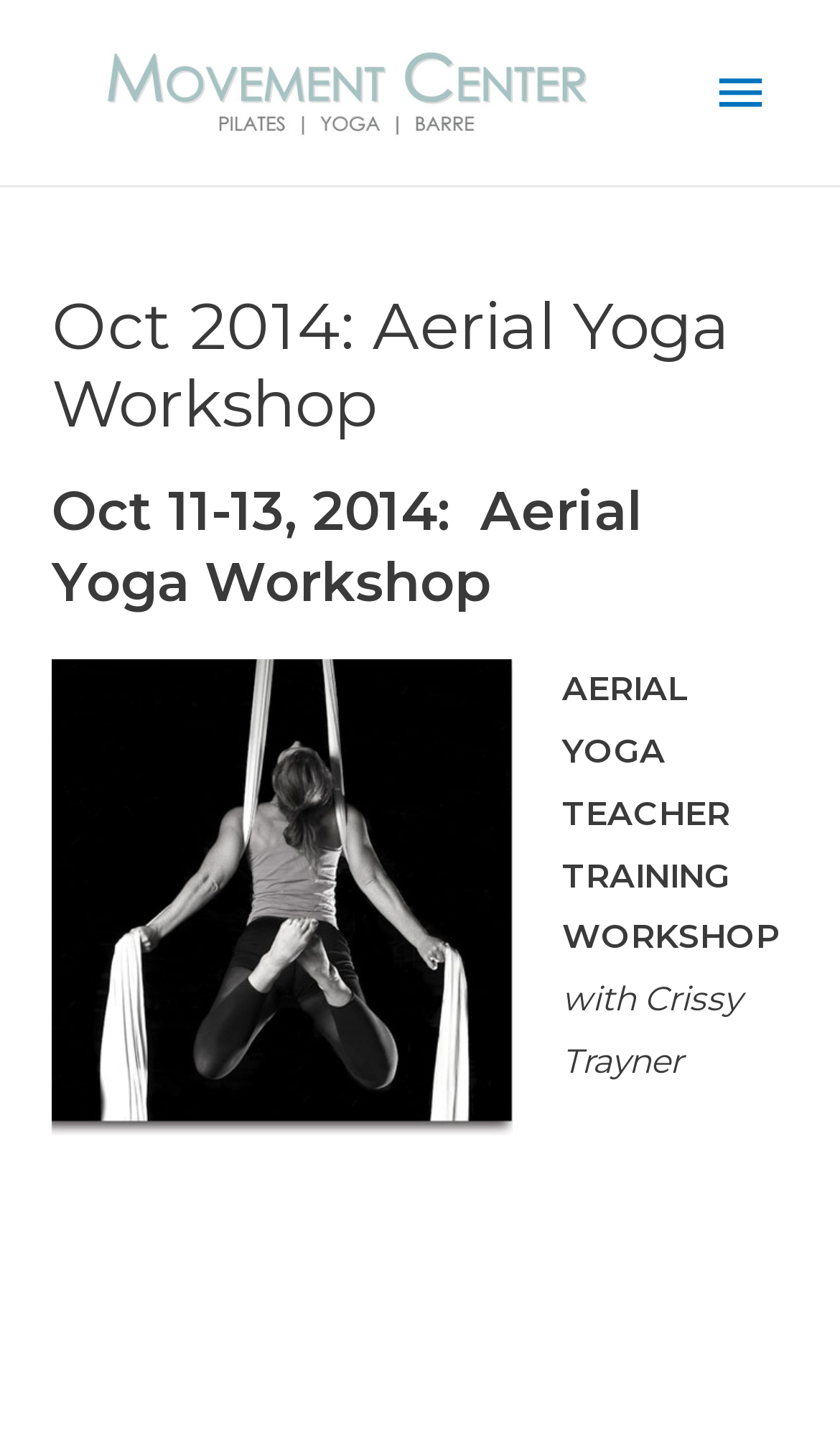Find the bounding box of the web element that fits this description: "parent_node: Learn aria-label="Microsoft"".

None